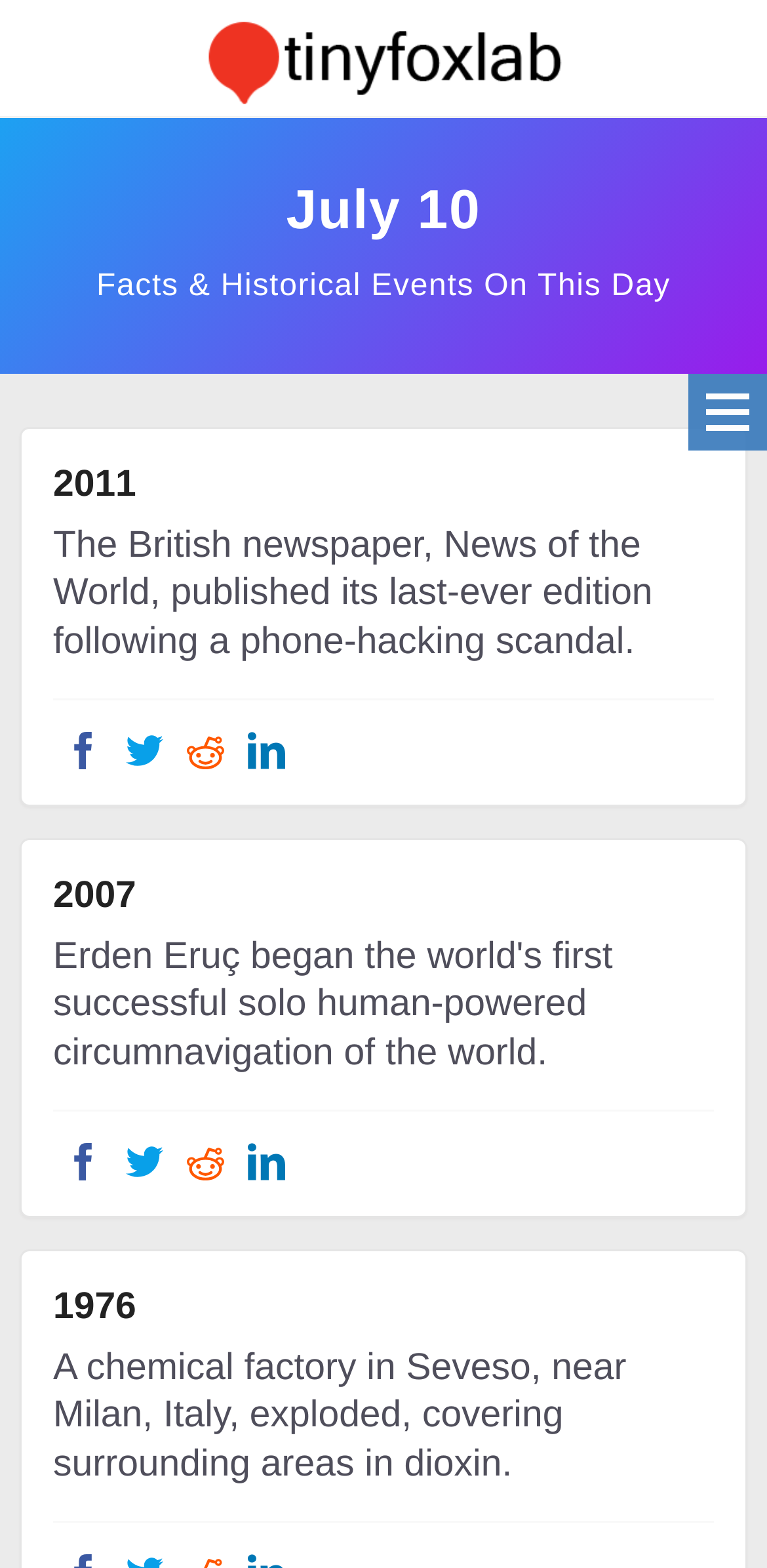Please identify the bounding box coordinates of the element that needs to be clicked to execute the following command: "Click on the link to learn more about 2011". Provide the bounding box using four float numbers between 0 and 1, formatted as [left, top, right, bottom].

[0.069, 0.296, 0.178, 0.322]